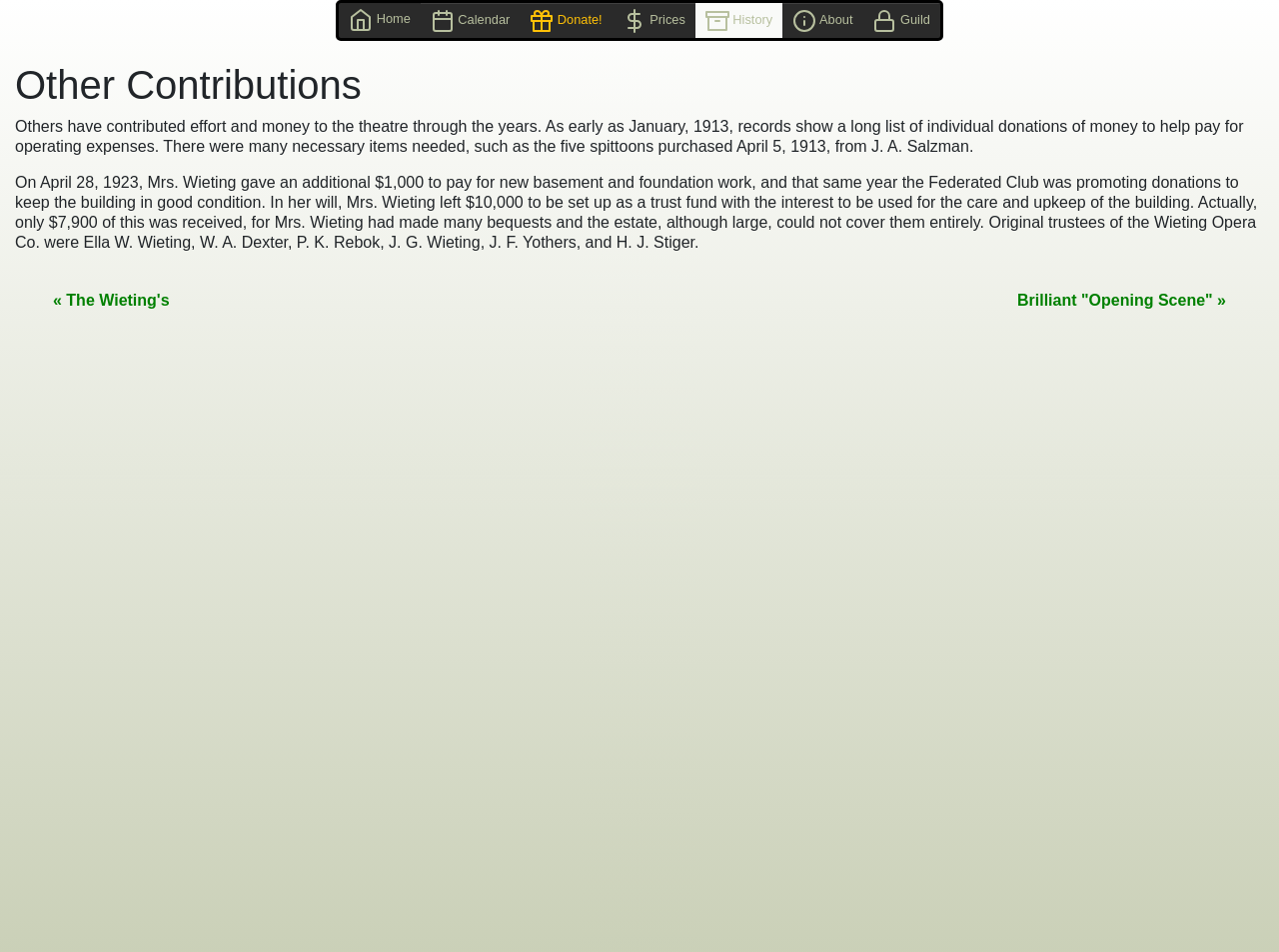Illustrate the webpage with a detailed description.

The webpage is about the Wieting Theatre, specifically highlighting "Other Contributions" made to the theatre. At the top, there is a navigation menu with 7 links: "Home", "Calendar", "Donate!", "Prices", "History", "About", and "Guild", each accompanied by a small image. These links are positioned horizontally, with "Home" on the left and "Guild" on the right.

Below the navigation menu, there is a main section with a heading "Other Contributions" in a prominent font. This section contains two paragraphs of text describing the contributions made to the theatre, including individual donations, foundation work, and a trust fund established by Mrs. Wieting. The text is divided into two blocks, with the first block discussing early donations and the second block detailing Mrs. Wieting's contributions.

On the left side of the page, there is a link "« The Wieting's" which appears to be a back button, and on the right side, there is a link "Brilliant "Opening Scene" »" which may lead to a related article or page.